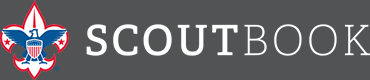Generate an elaborate description of what you see in the image.

The image prominently features the logo of Scoutbook, which consists of the word "SCOUT" in bold, capital letters, followed by "BOOK" in a lighter font. To the left of the text is an emblematic design representing the Boy Scouts, characterized by a red, white, and blue color scheme. This emblem showcases an eagle with wings spread wide, symbolizing freedom and strength, set against a backdrop of stars, which further emphasizes the themes of patriotism and youth development. The overall design is set against a dark gray background, creating a striking contrast that draws attention to the Scoutbook brand. This logo represents a platform dedicated to supporting BSA (Boy Scouts of America) programs and managing various scouting-related activities and information for members.